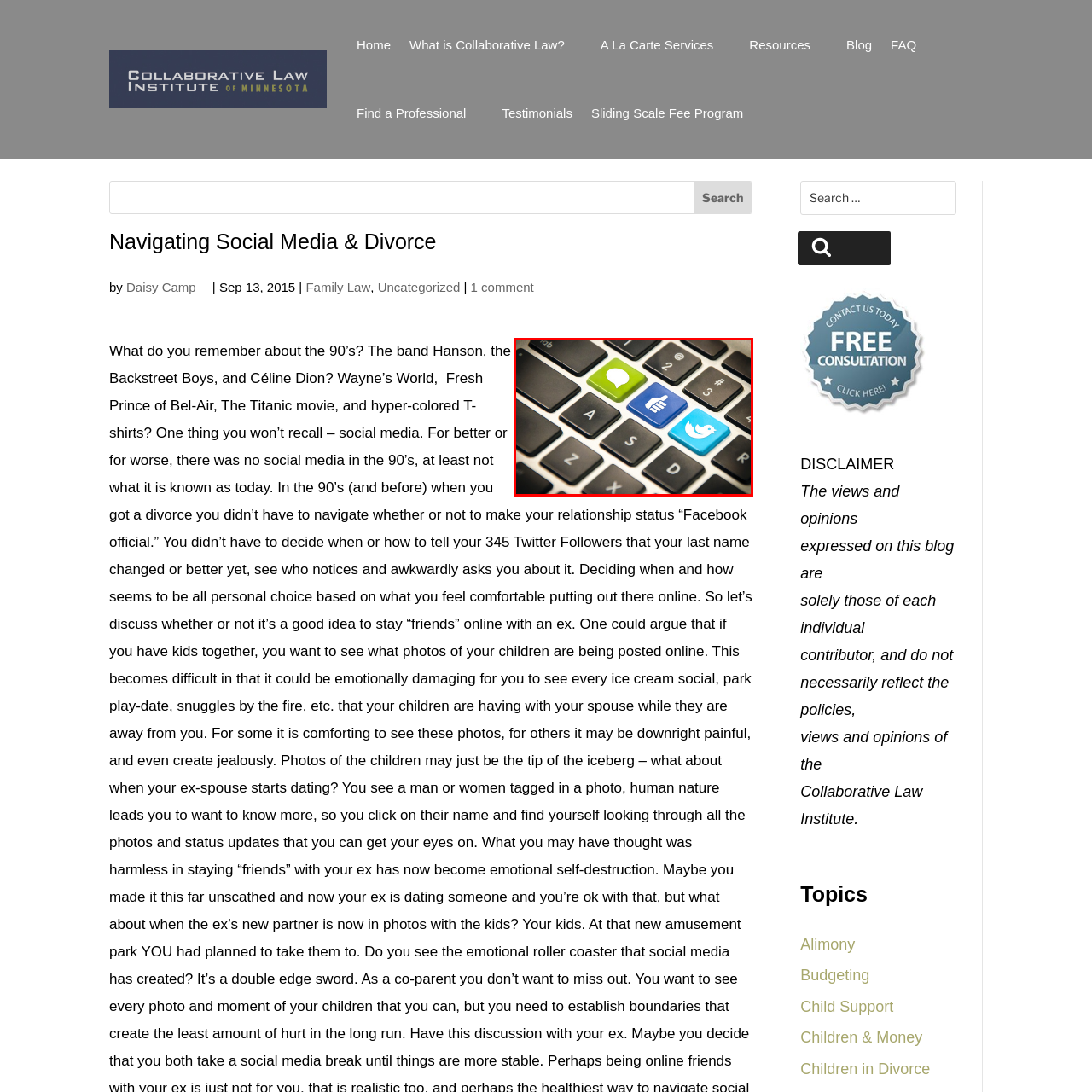How many large, colorful keys are central to the image?
Look at the image framed by the red bounding box and provide an in-depth response.

The caption specifically mentions that three large, colorful keys are central to the image, which are a green key with a speech bubble, a blue key featuring a thumbs-up symbol, and another blue key adorned with a stylized bird, representing Twitter.